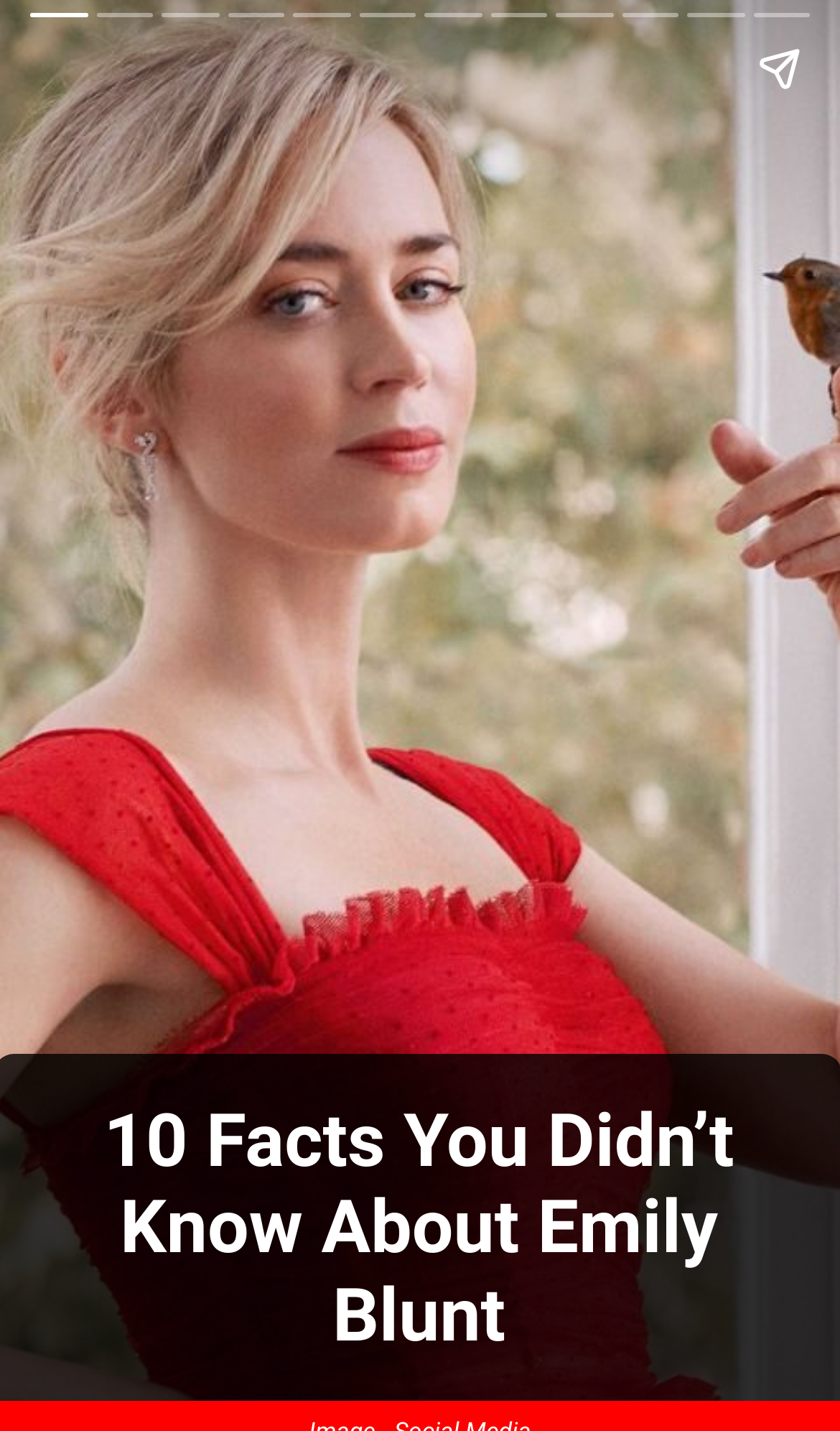Please locate and retrieve the main header text of the webpage.

10 Facts You Didn’t Know About Emily Blunt